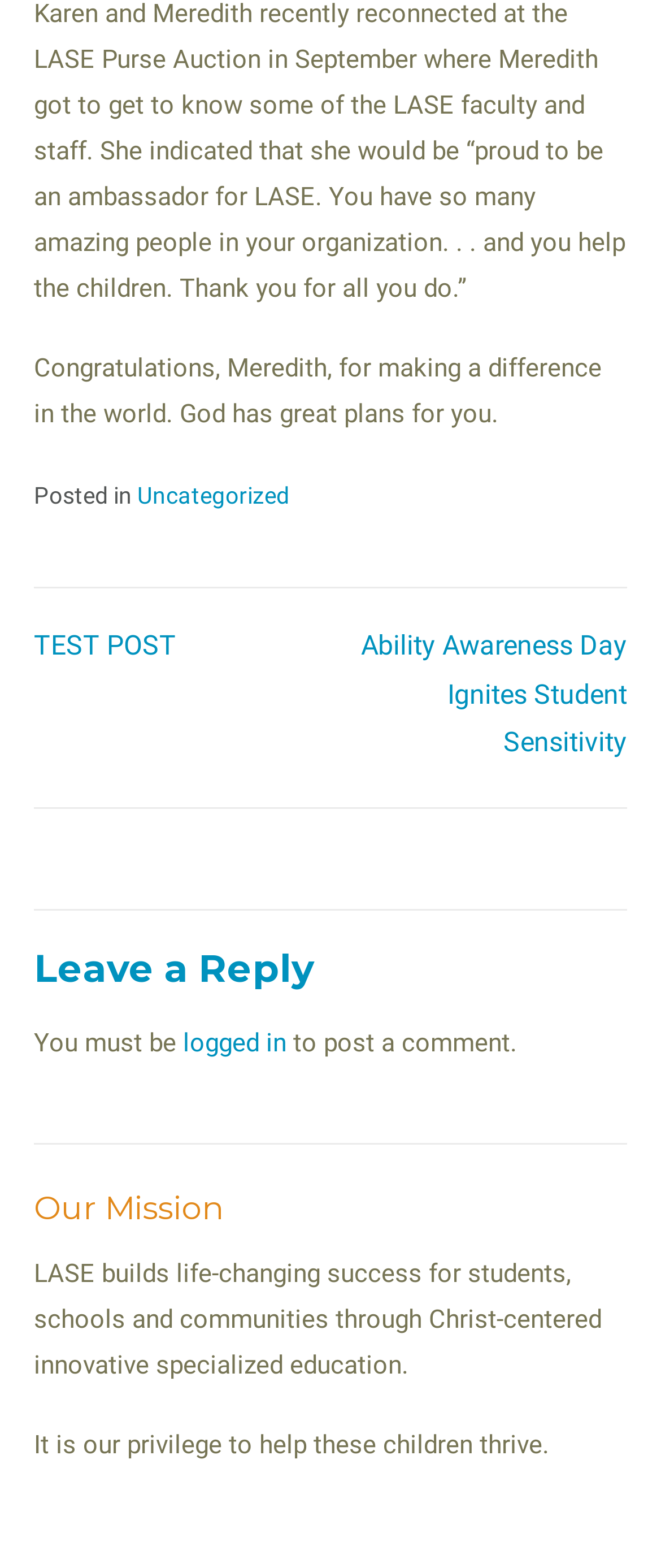Please determine the bounding box coordinates for the UI element described as: "logged in".

[0.277, 0.656, 0.433, 0.675]